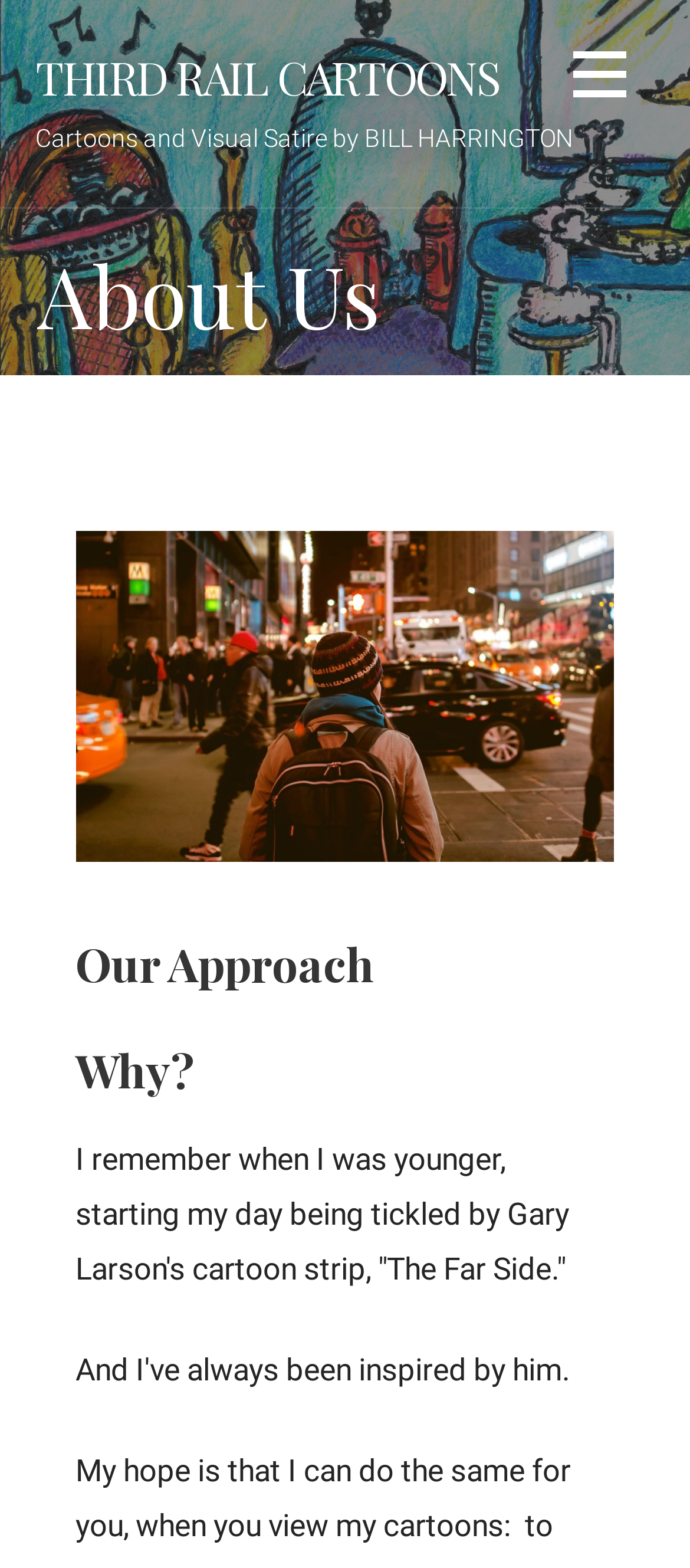What is the topic of the text under the 'Why?' heading?
Carefully analyze the image and provide a thorough answer to the question.

By looking at the static text element under the 'Why?' heading, we can see that it talks about Gary Larson's cartoon strip, 'The Far Side', which the author remembers reading when they were younger.